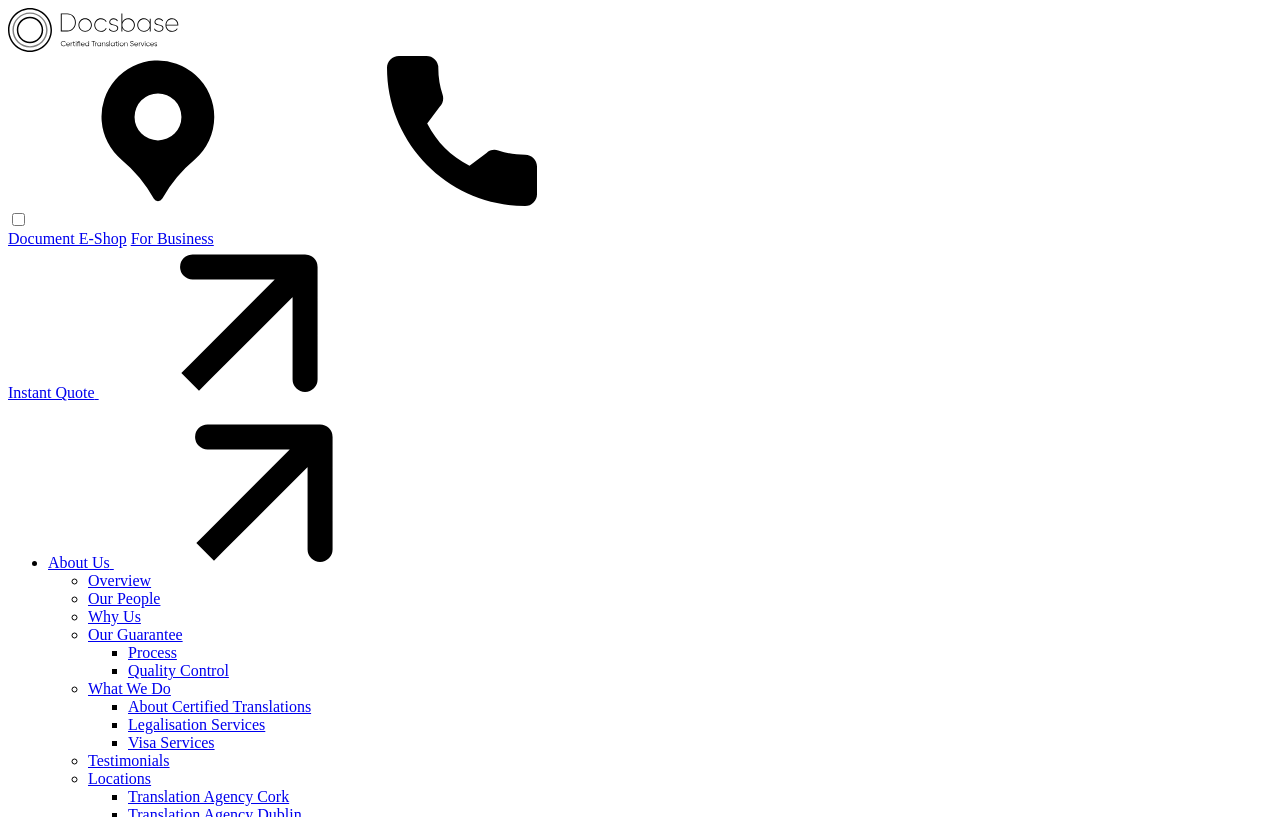What is the purpose of this website?
From the image, respond using a single word or phrase.

Translation services